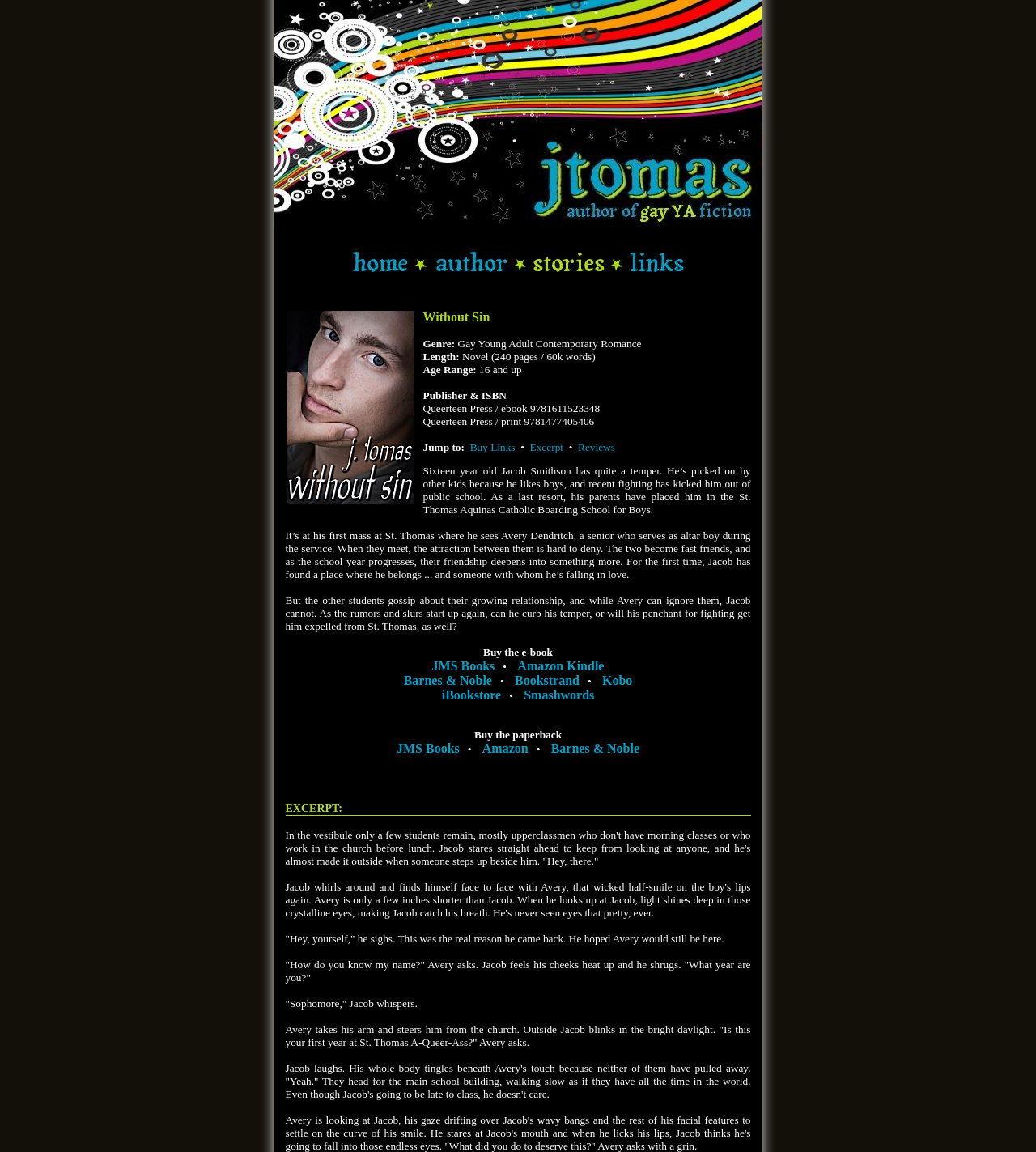Find and specify the bounding box coordinates that correspond to the clickable region for the instruction: "Click on Home".

[0.34, 0.228, 0.397, 0.238]